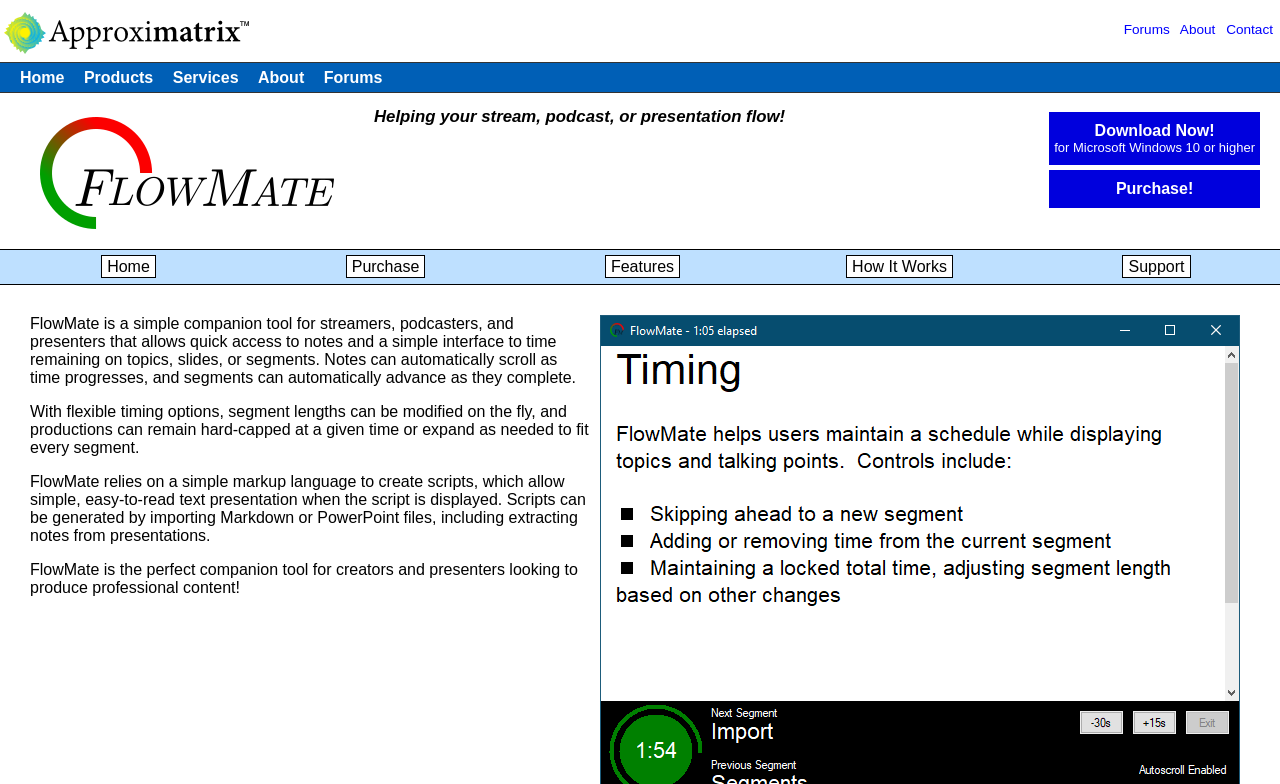Please identify the bounding box coordinates of the clickable area that will allow you to execute the instruction: "Go to forums".

[0.878, 0.028, 0.918, 0.047]